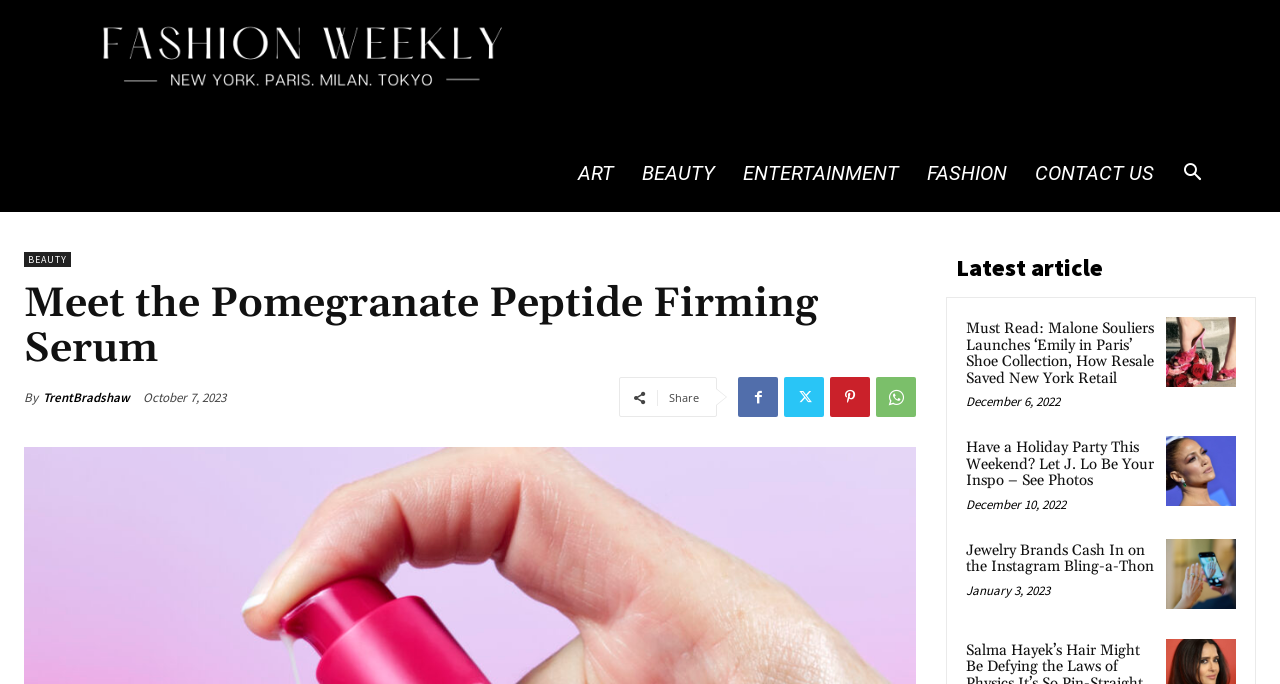What is the name of the magazine?
Analyze the image and deliver a detailed answer to the question.

The name of the magazine can be determined by looking at the top-left corner of the webpage, where it says 'Meet the Pomegranate Peptide Firming Serum | Fashion Weekly Mag'. The 'Fashion Weekly Mag' part is the name of the magazine.